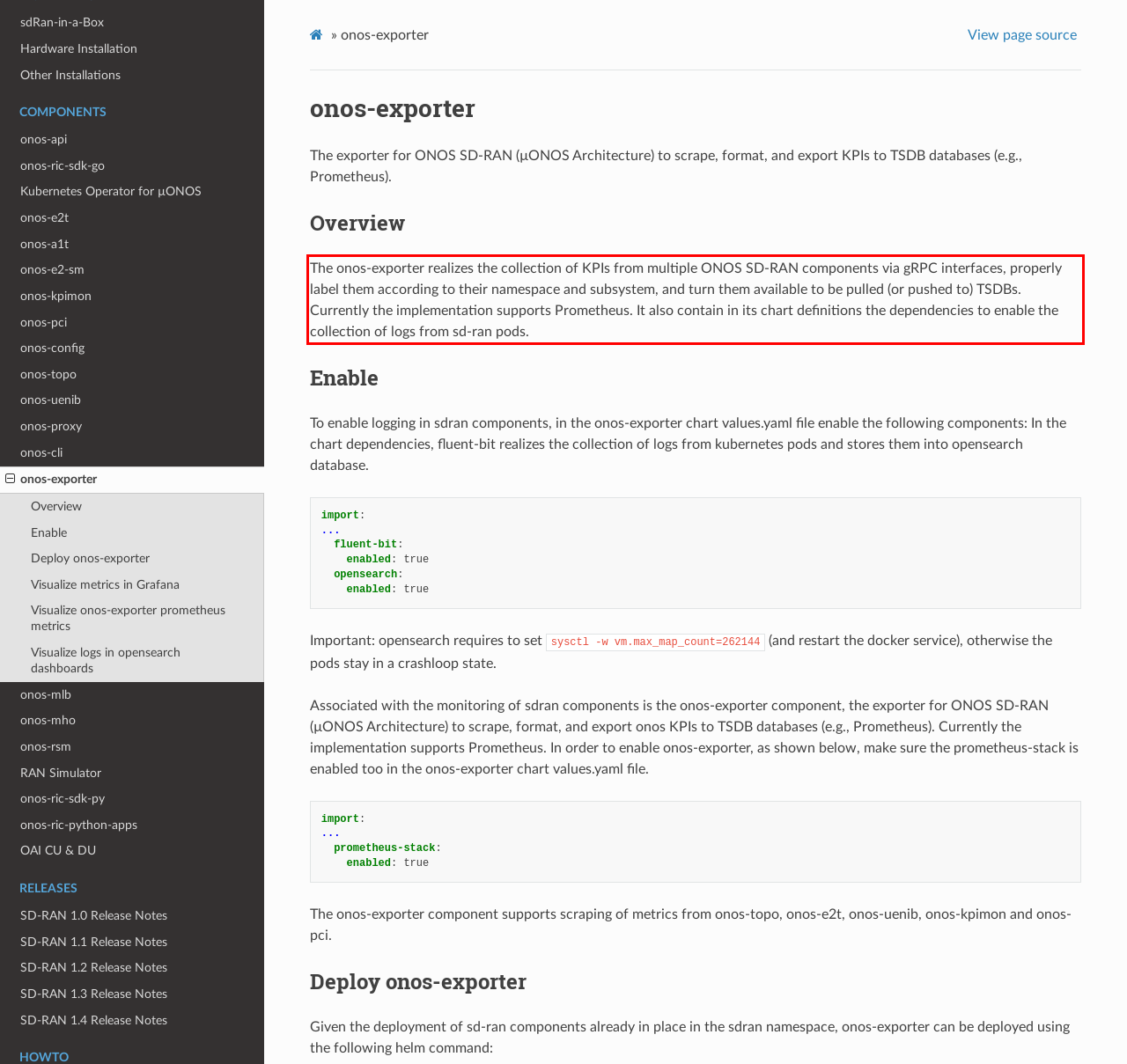Given a screenshot of a webpage containing a red rectangle bounding box, extract and provide the text content found within the red bounding box.

The onos-exporter realizes the collection of KPIs from multiple ONOS SD-RAN components via gRPC interfaces, properly label them according to their namespace and subsystem, and turn them available to be pulled (or pushed to) TSDBs. Currently the implementation supports Prometheus. It also contain in its chart definitions the dependencies to enable the collection of logs from sd-ran pods.